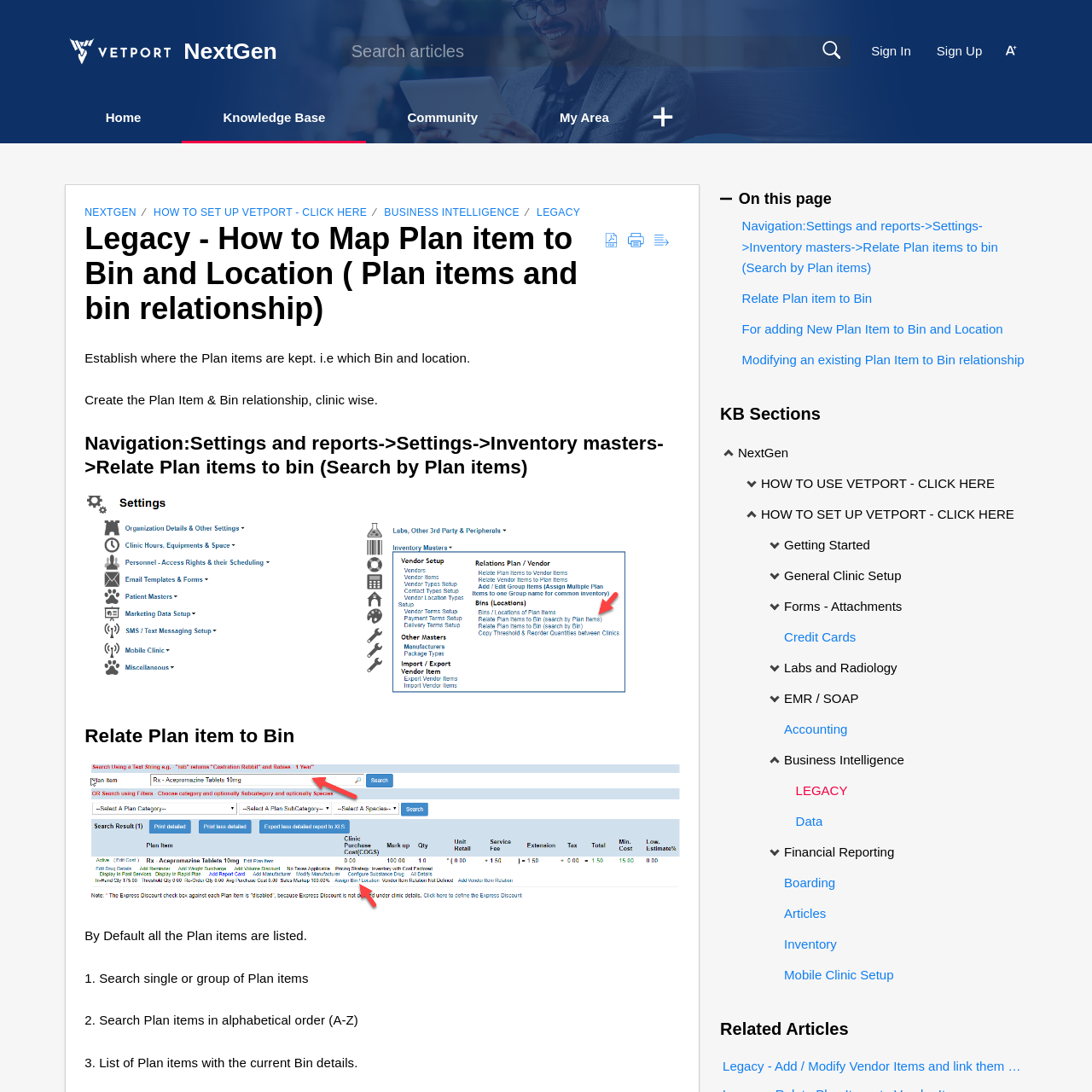Identify the bounding box coordinates for the element you need to click to achieve the following task: "Go to Home". Provide the bounding box coordinates as four float numbers between 0 and 1, in the form [left, top, right, bottom].

[0.097, 0.101, 0.129, 0.114]